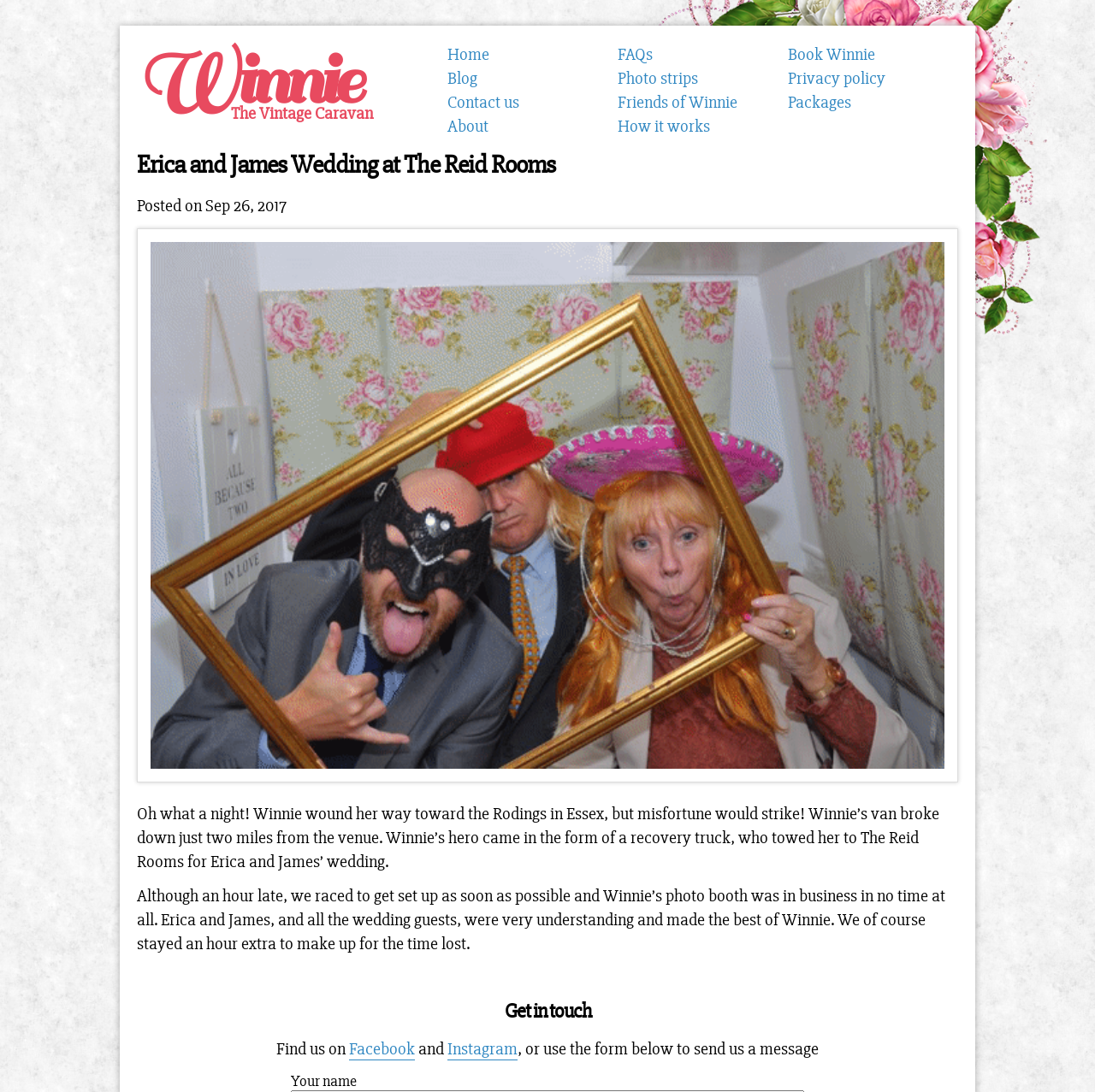What is the name of the photo booth?
Offer a detailed and exhaustive answer to the question.

I found the answer by looking at the heading 'Winnie The Vintage Caravan Wedding Photo Booth in Essex' which suggests that Winnie is the name of the photo booth.